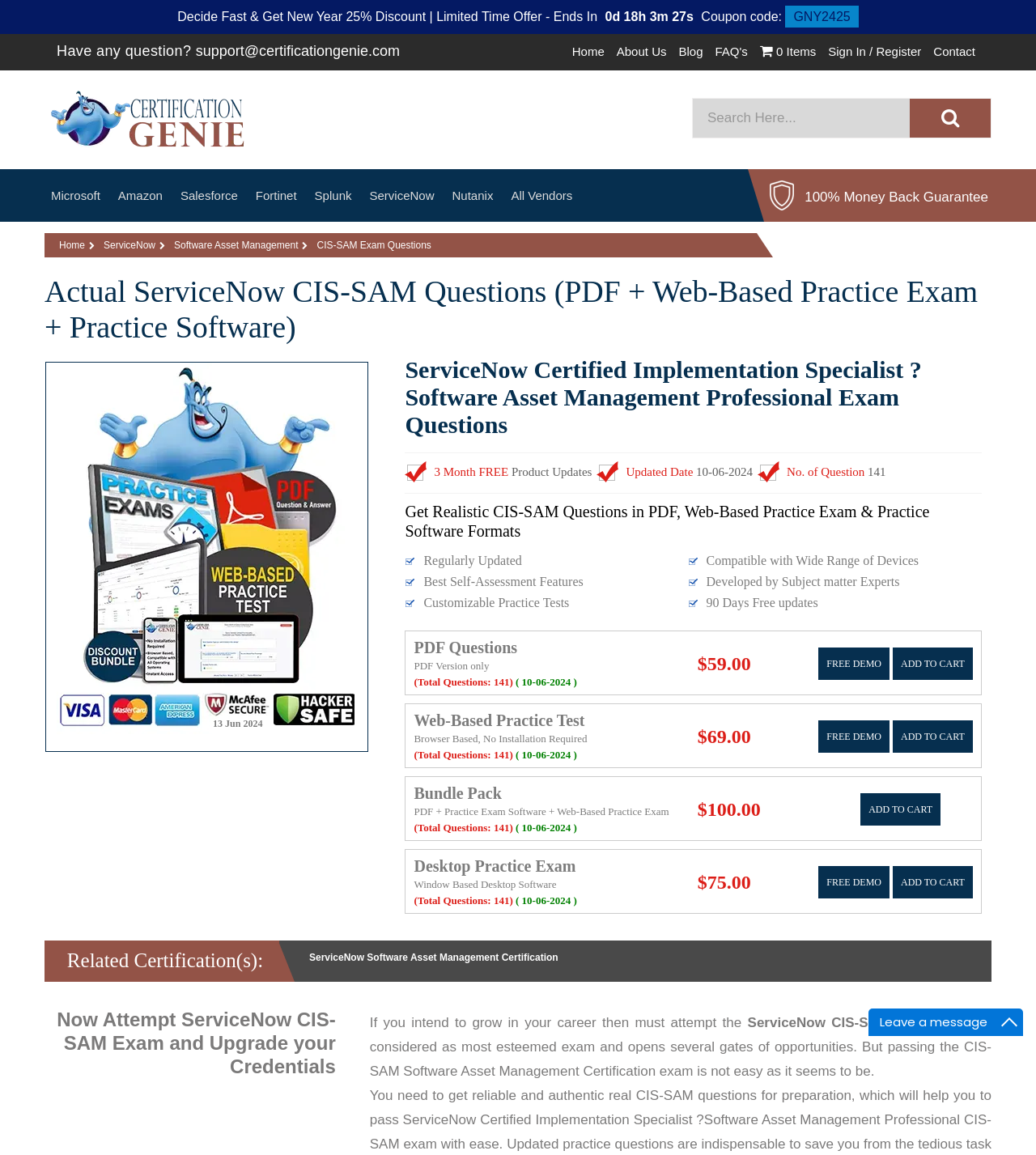Explain in detail what you observe on this webpage.

This webpage is about ServiceNow CIS-SAM exam questions and offers various practice exam formats, including PDF, web-based practice exam, and practice software. At the top, there is a navigation menu with links to "Home", "About Us", "Blog", "FAQ's", "0 Items", "Sign In / Register", and "Contact". Below the navigation menu, there is a search box with a "search" button.

On the left side, there are links to different vendors, including Microsoft, Amazon, Salesforce, Fortinet, Splunk, ServiceNow, and Nutanix, as well as an "All Vendors" link. Above these links, there is a logo of CertificationGenie, which is also a link.

The main content of the webpage is divided into several sections. The first section has a heading "Actual ServiceNow CIS-SAM Questions" and describes the benefits of using their practice exam questions. Below this section, there is a section with a heading "ServiceNow Certified Implementation Specialist – Software Asset Management Professional Exam Questions" that provides more details about the exam.

The next section offers three different formats for the practice exam: PDF, web-based practice exam, and bundle pack. Each format has its own section with a description, price, and "ADD TO CART" and "FREE DEMO" buttons. The bundle pack includes all three formats.

At the bottom of the webpage, there is a section with a heading "100% Money Back Guarantee" and a link to the "Home" page. There is also a section with a heading "Get Realistic CIS-SAM Questions" that describes the features of their practice exam questions.

Throughout the webpage, there are several static text elements, including a countdown timer, a coupon code, and a message "Leave a message". There are also several images, including a logo of CertificationGenie and a payment cards image.